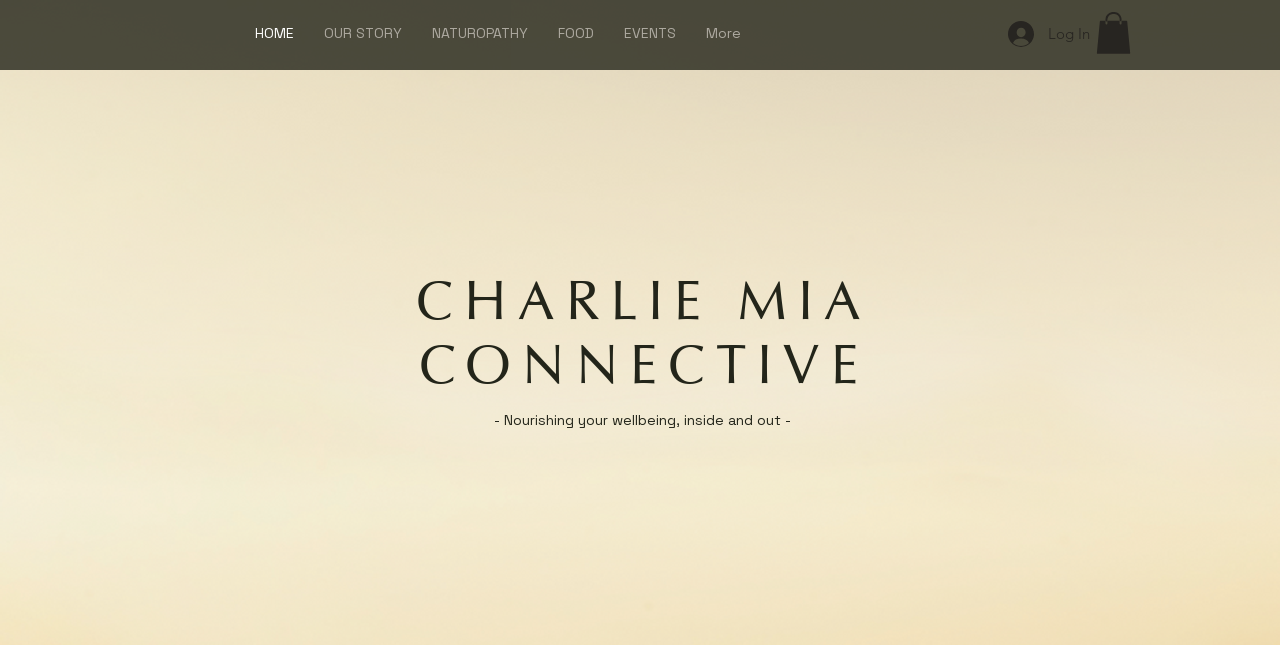Extract the main heading text from the webpage.

CHARLIE MIA
CONNECTIVE